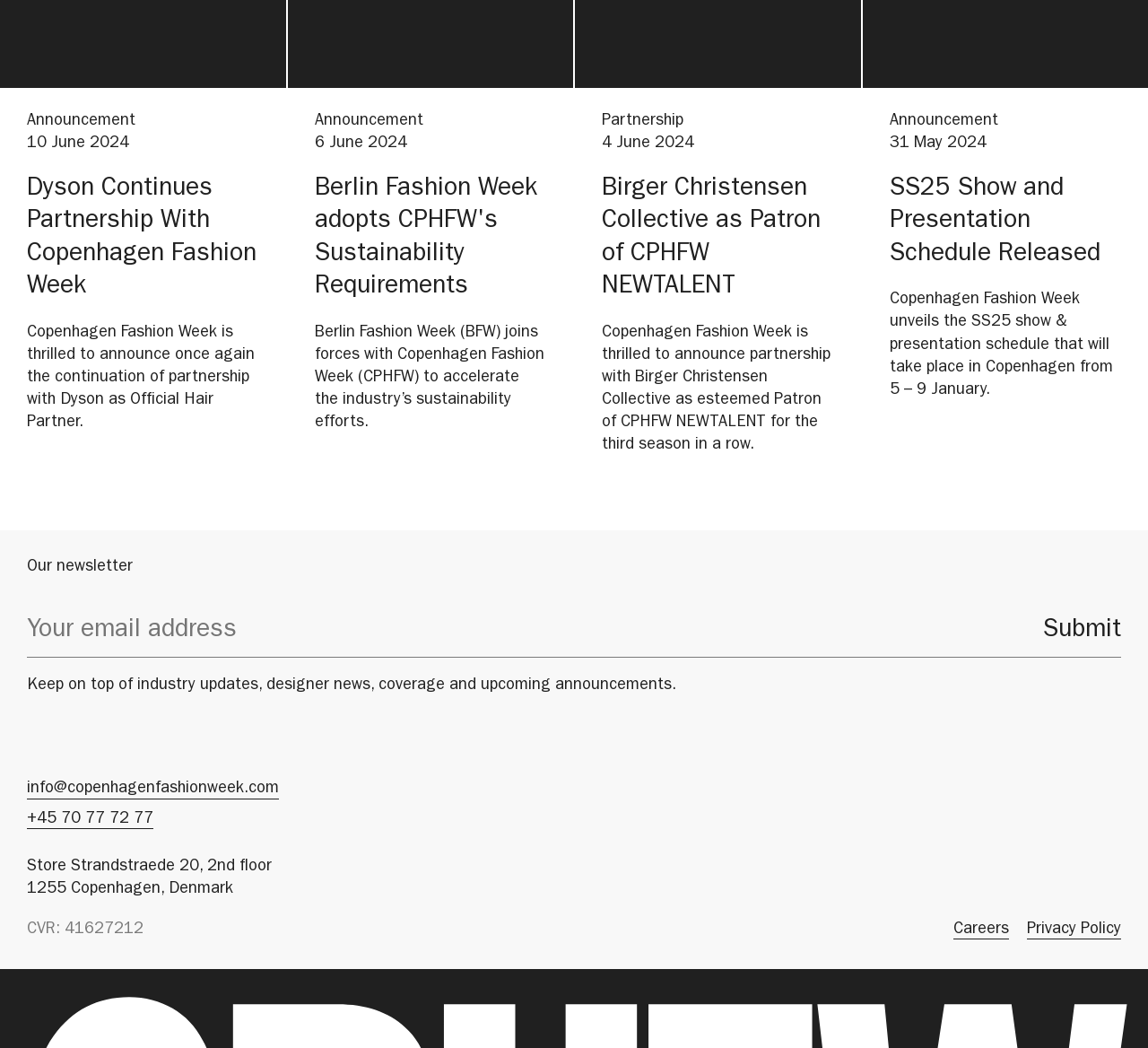Locate the bounding box of the UI element defined by this description: "Privacy Policy". The coordinates should be given as four float numbers between 0 and 1, formatted as [left, top, right, bottom].

[0.895, 0.878, 0.977, 0.899]